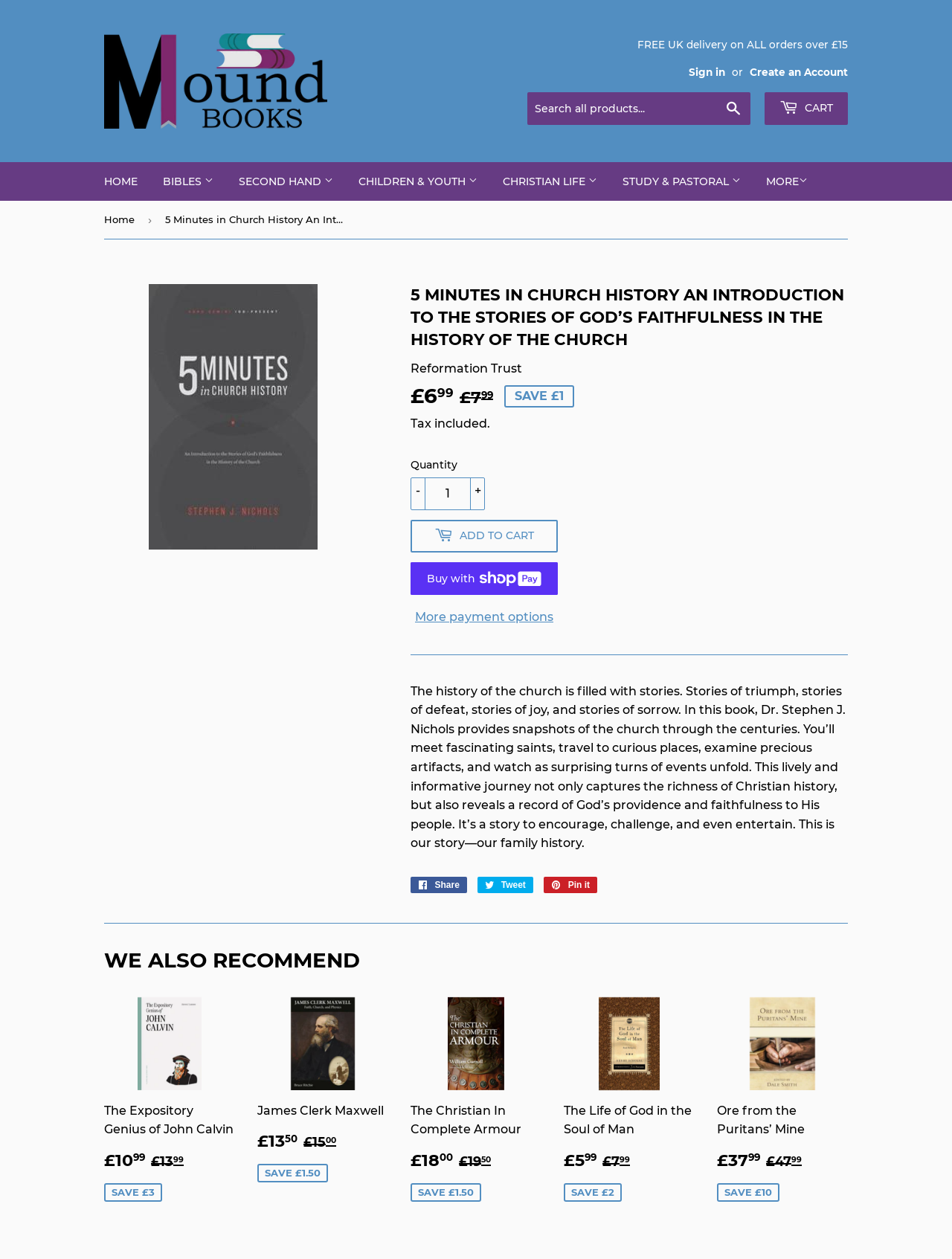Identify the headline of the webpage and generate its text content.

5 MINUTES IN CHURCH HISTORY AN INTRODUCTION TO THE STORIES OF GOD’S FAITHFULNESS IN THE HISTORY OF THE CHURCH